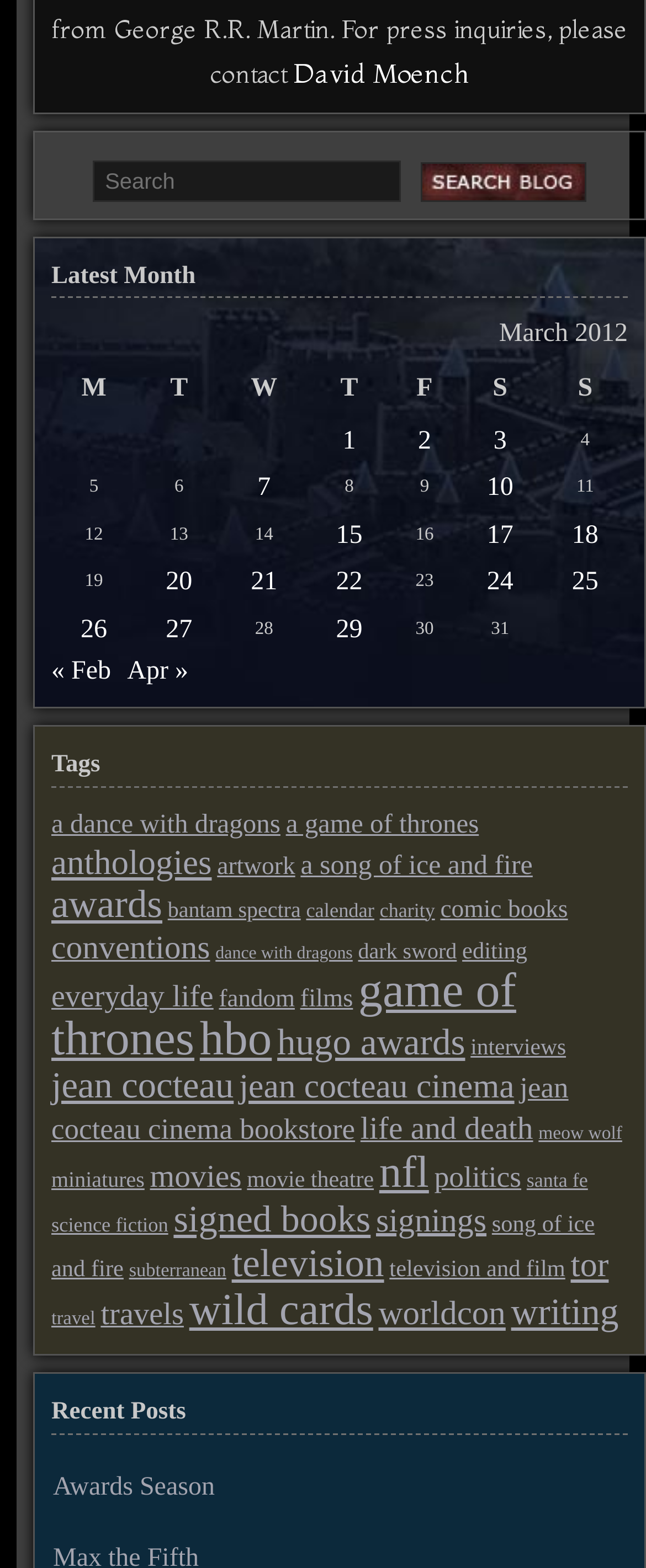What is the current month being displayed?
Based on the image, respond with a single word or phrase.

March 2012